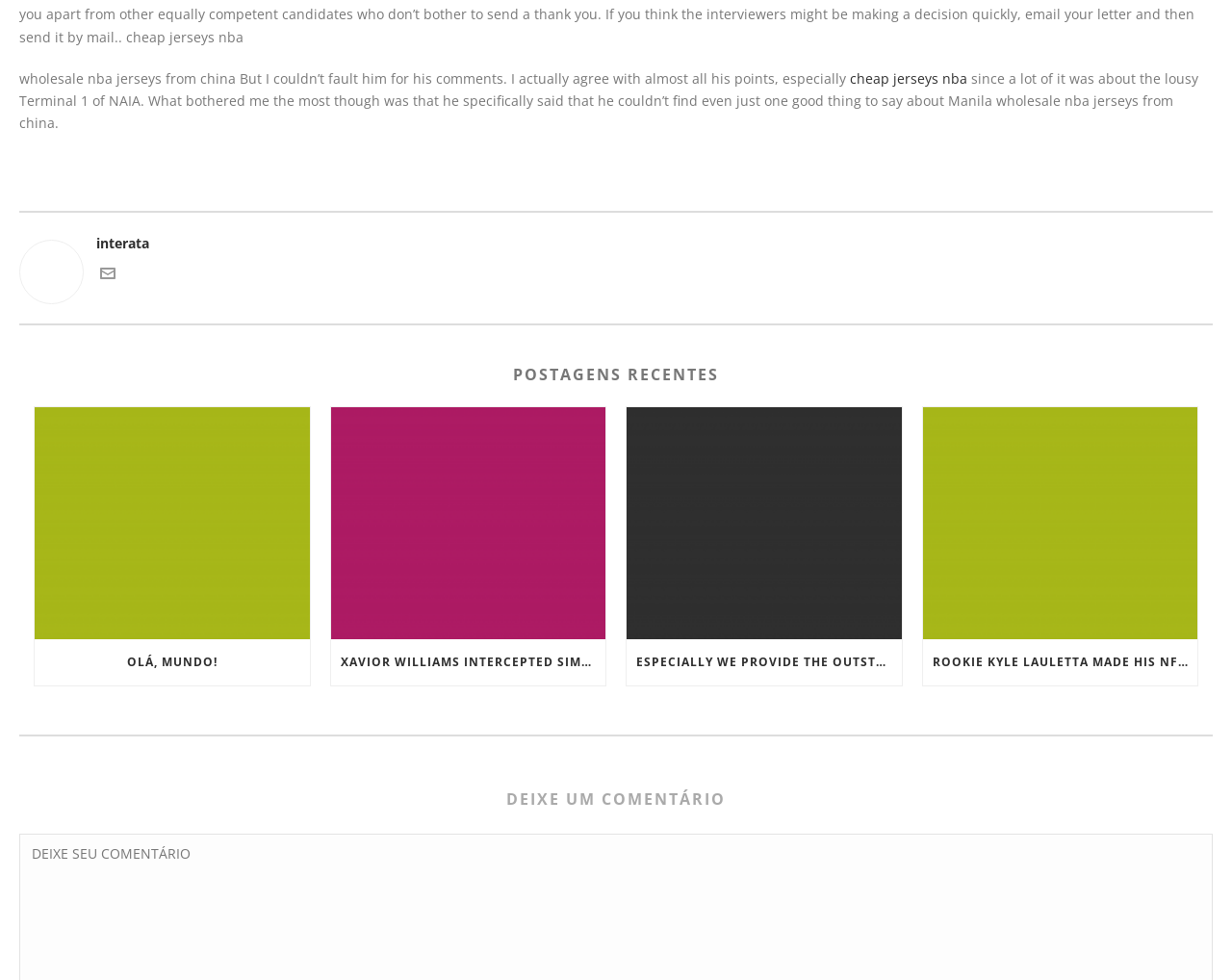Refer to the element description cheap jerseys nba and identify the corresponding bounding box in the screenshot. Format the coordinates as (top-left x, top-left y, bottom-right x, bottom-right y) with values in the range of 0 to 1.

[0.69, 0.07, 0.785, 0.089]